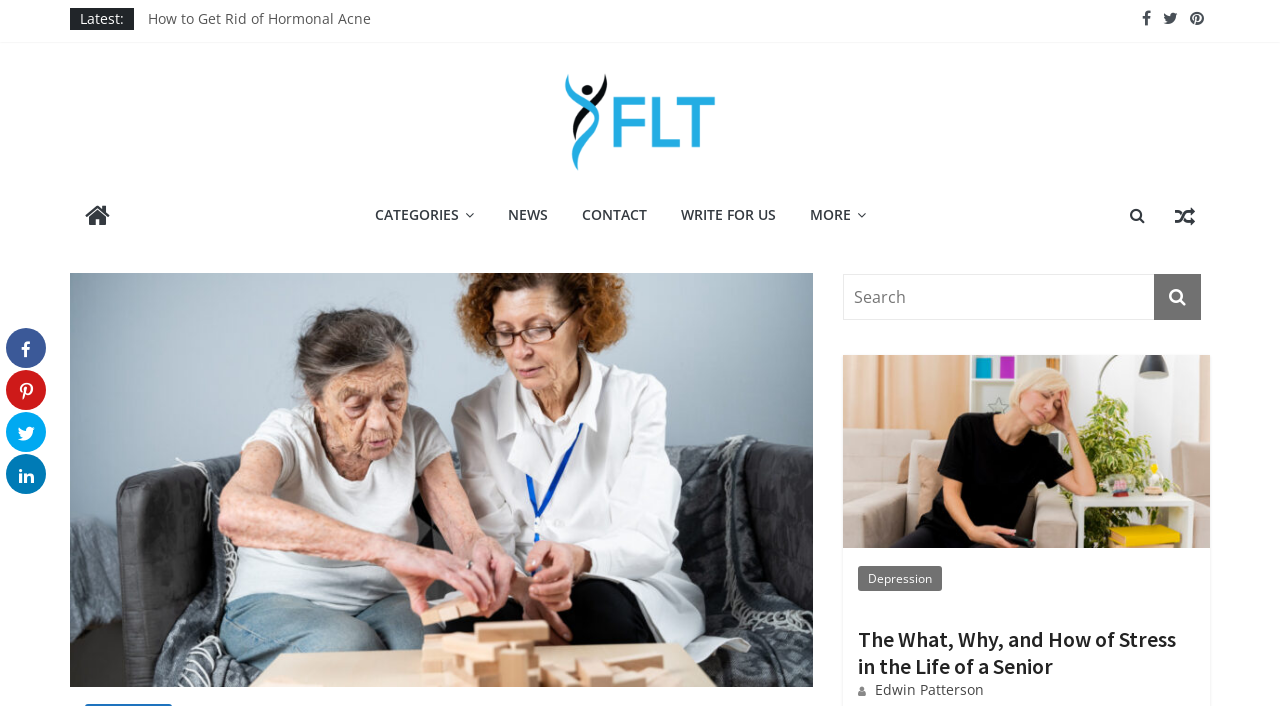Generate a detailed explanation of the webpage's features and information.

This webpage appears to be a health and wellness blog or website, with a focus on Alzheimer's disease and exercise. At the top of the page, there are several social media links, represented by icons, aligned horizontally. Below these icons, there is a section with the title "Latest:" followed by a list of links to various articles, including "How to Get Rid of Hormonal Acne", "The Impact of Self-Love on Mental Health", and "The Gut-Brain Axis and Exercise". 

To the right of this section, there is a column with links to categories, including "NEWS", "CONTACT", "WRITE FOR US", and "MORE". Below this column, there is a search bar with a magnifying glass icon. 

The main content of the page is an article titled "The What, Why, and How of Stress in the Life of a Senior", accompanied by an image. The article has a heading and a subheading, and the author's name, "Edwin Patterson", is mentioned at the bottom. There is also a link to a related article, "Depression", below the main article. 

On the left side of the page, there is a section with the title "Fit Living Tips", which includes an image and a link to more information. Above this section, there is a heading with the same title.